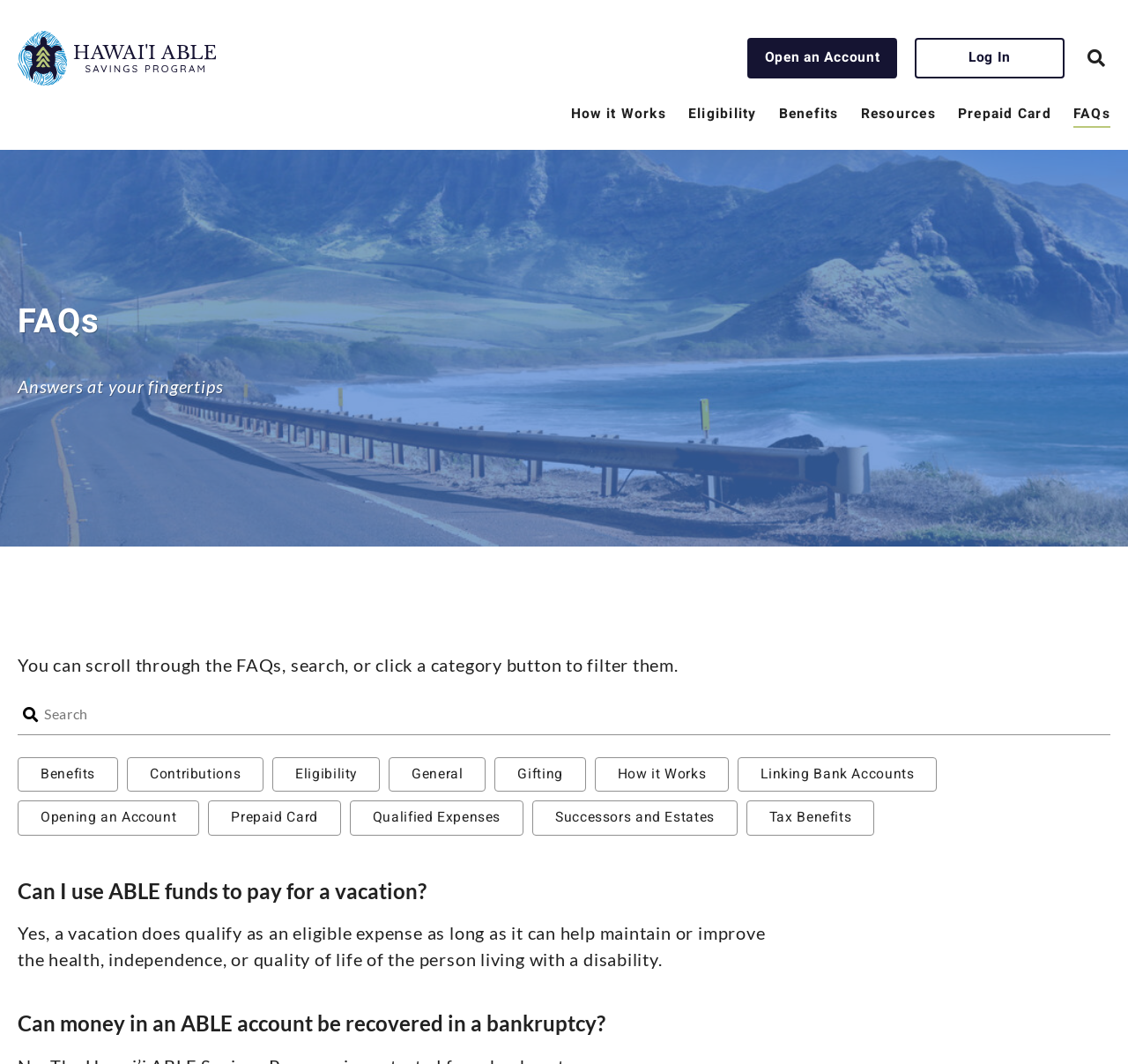How many categories are there to filter FAQs?
Could you please answer the question thoroughly and with as much detail as possible?

I found the answer by looking at the links below the search box, which are 'Benefits', 'Contributions', 'Eligibility', 'General', 'Gifting', 'How it Works', and 'Linking Bank Accounts'. These are the categories to filter FAQs, and there are 7 of them.